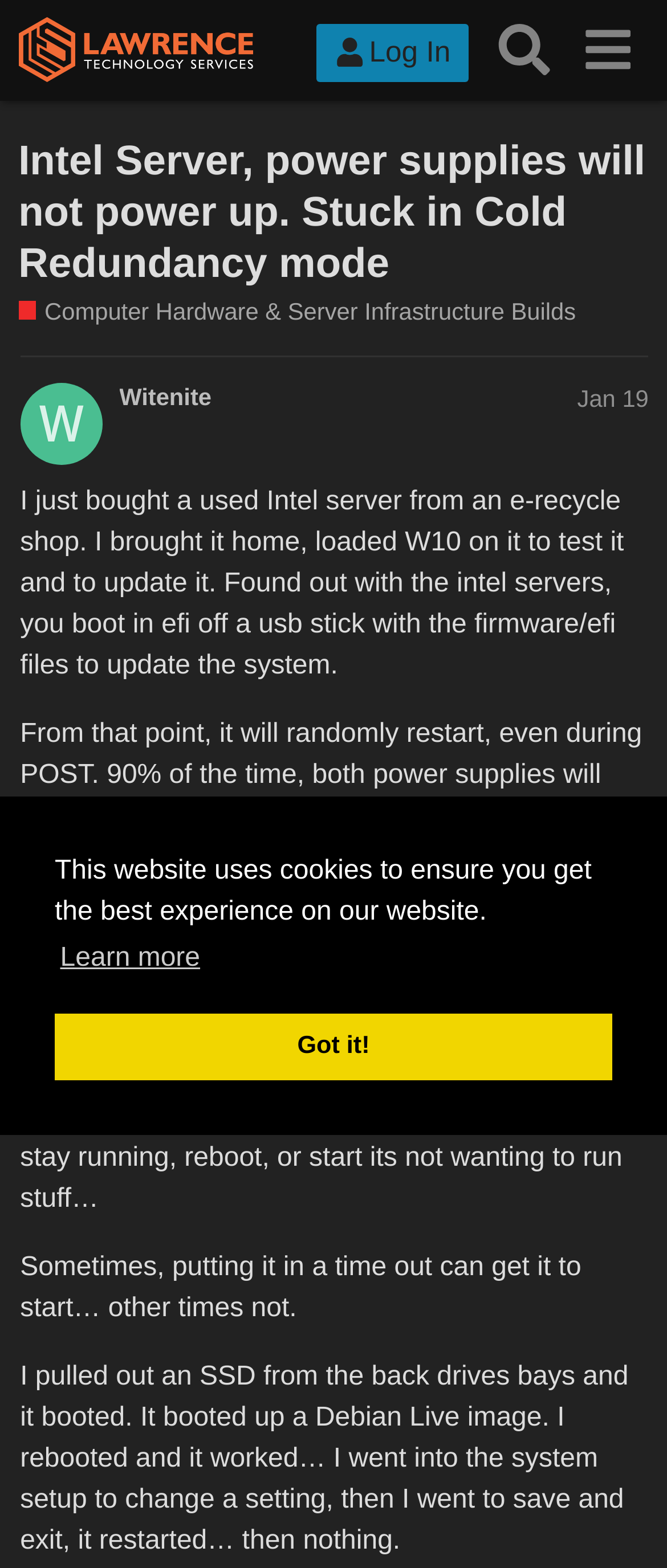Please identify the bounding box coordinates of the region to click in order to complete the given instruction: "View the topic 'Intel Server, power supplies will not power up. Stuck in Cold Redundancy mode'". The coordinates should be four float numbers between 0 and 1, i.e., [left, top, right, bottom].

[0.027, 0.086, 0.973, 0.184]